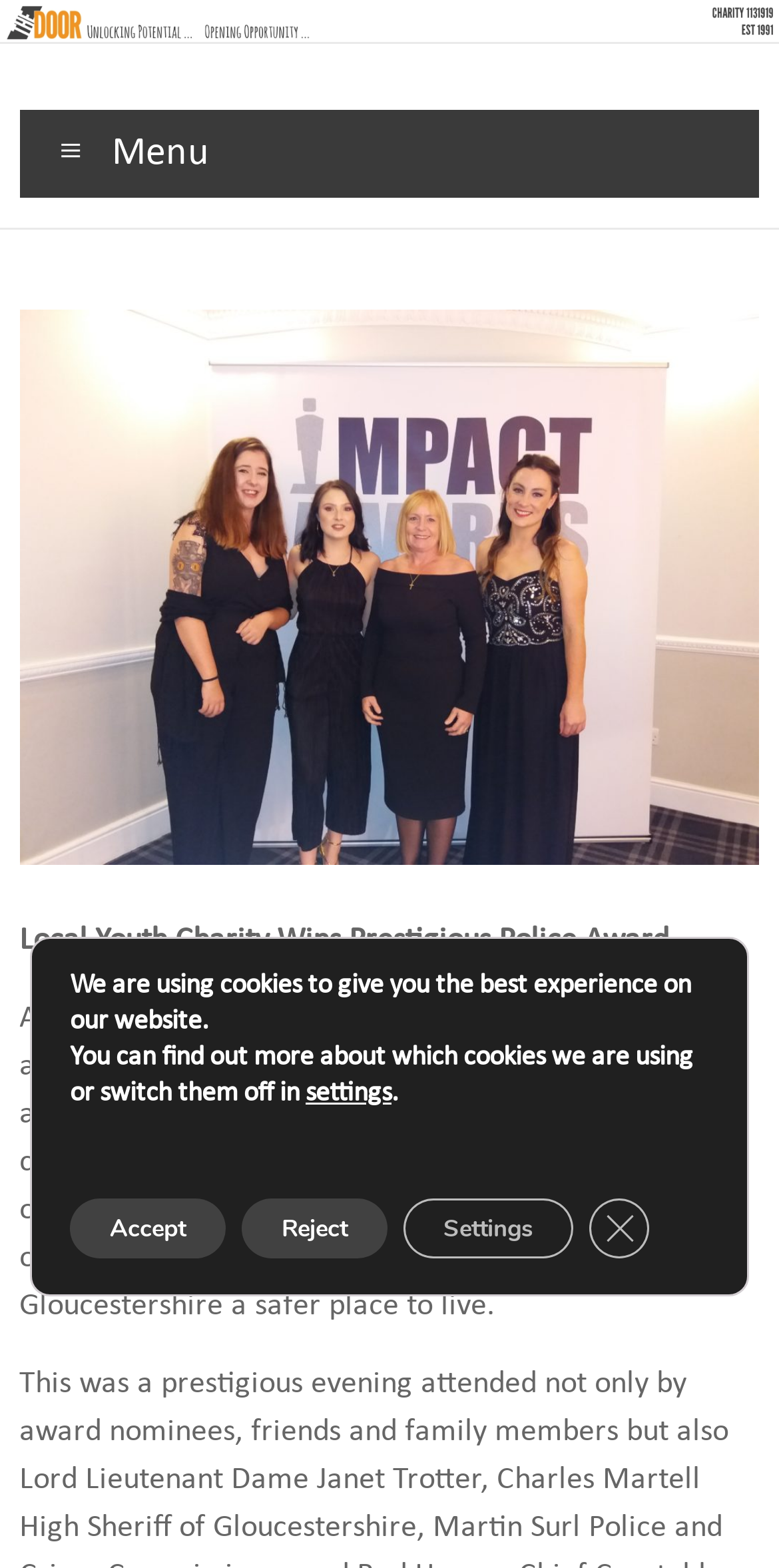Please answer the following question using a single word or phrase: 
What is the location mentioned in the article?

Gloucestershire